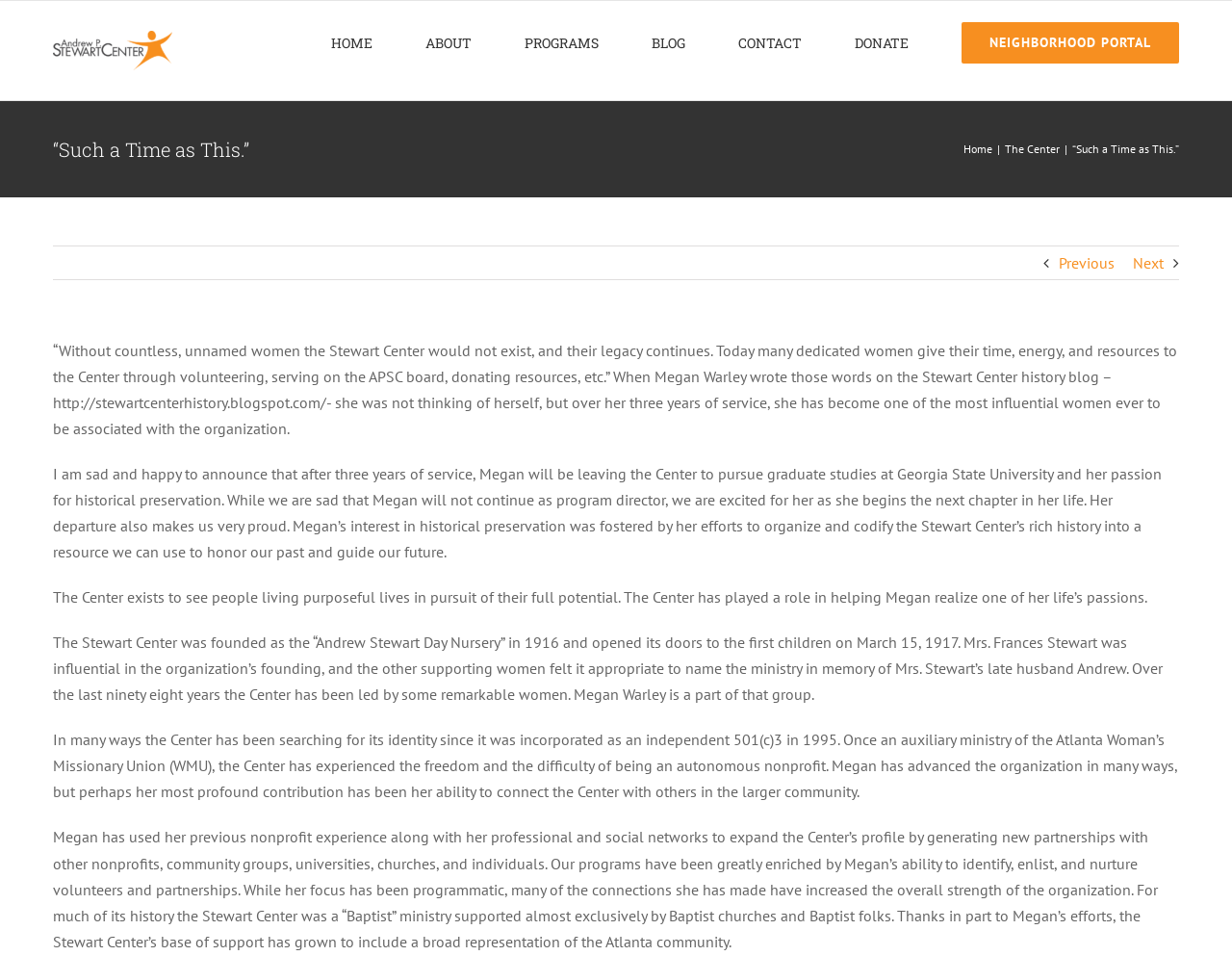Could you locate the bounding box coordinates for the section that should be clicked to accomplish this task: "Click the 'DONATE' link".

[0.694, 0.001, 0.738, 0.086]